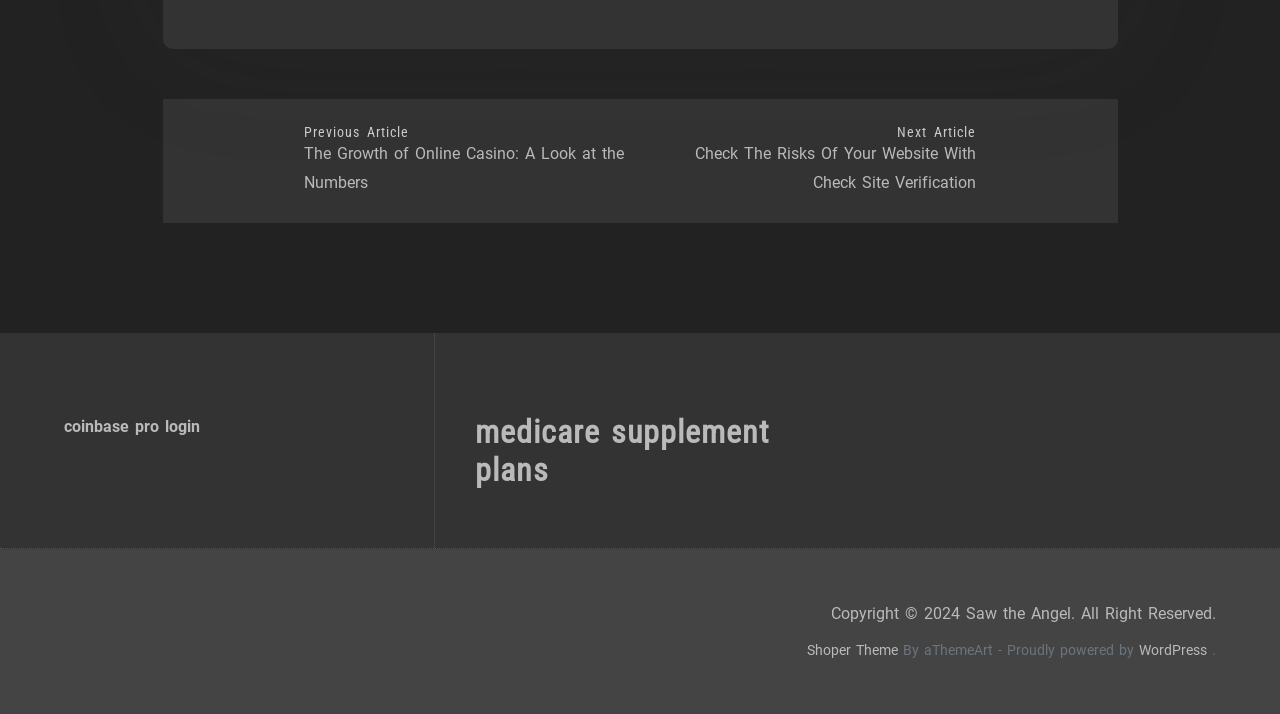What is the purpose of the 'Check Site Verification' link?
Please provide a comprehensive and detailed answer to the question.

The 'Check Site Verification' link is likely related to checking the risks of a website, as indicated by its text content. This link is located near the 'Previous Article' and 'Next Article' headings, suggesting that it might be a related resource or tool for website owners or developers.